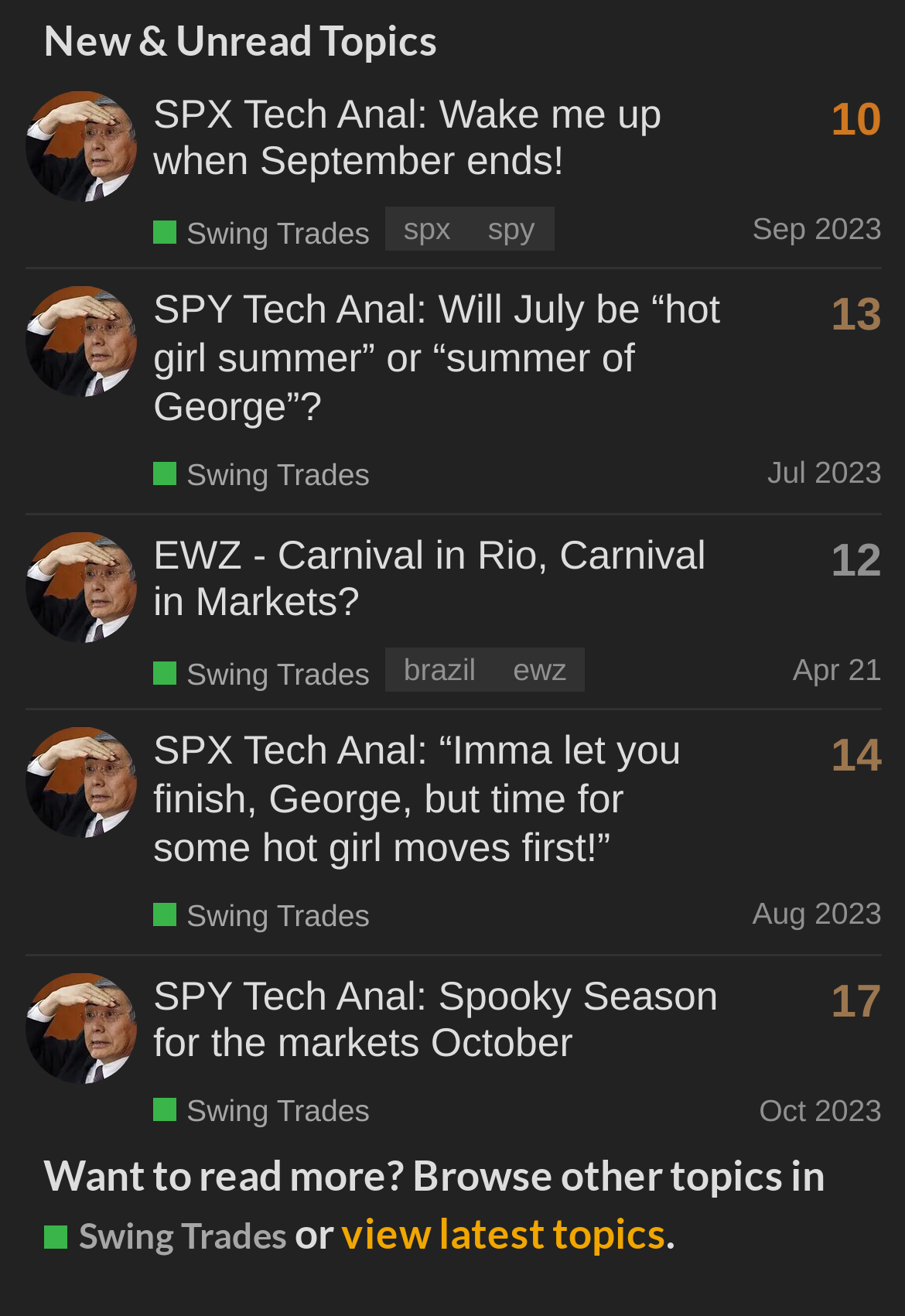Find the bounding box coordinates of the clickable region needed to perform the following instruction: "View latest topics". The coordinates should be provided as four float numbers between 0 and 1, i.e., [left, top, right, bottom].

[0.377, 0.918, 0.735, 0.955]